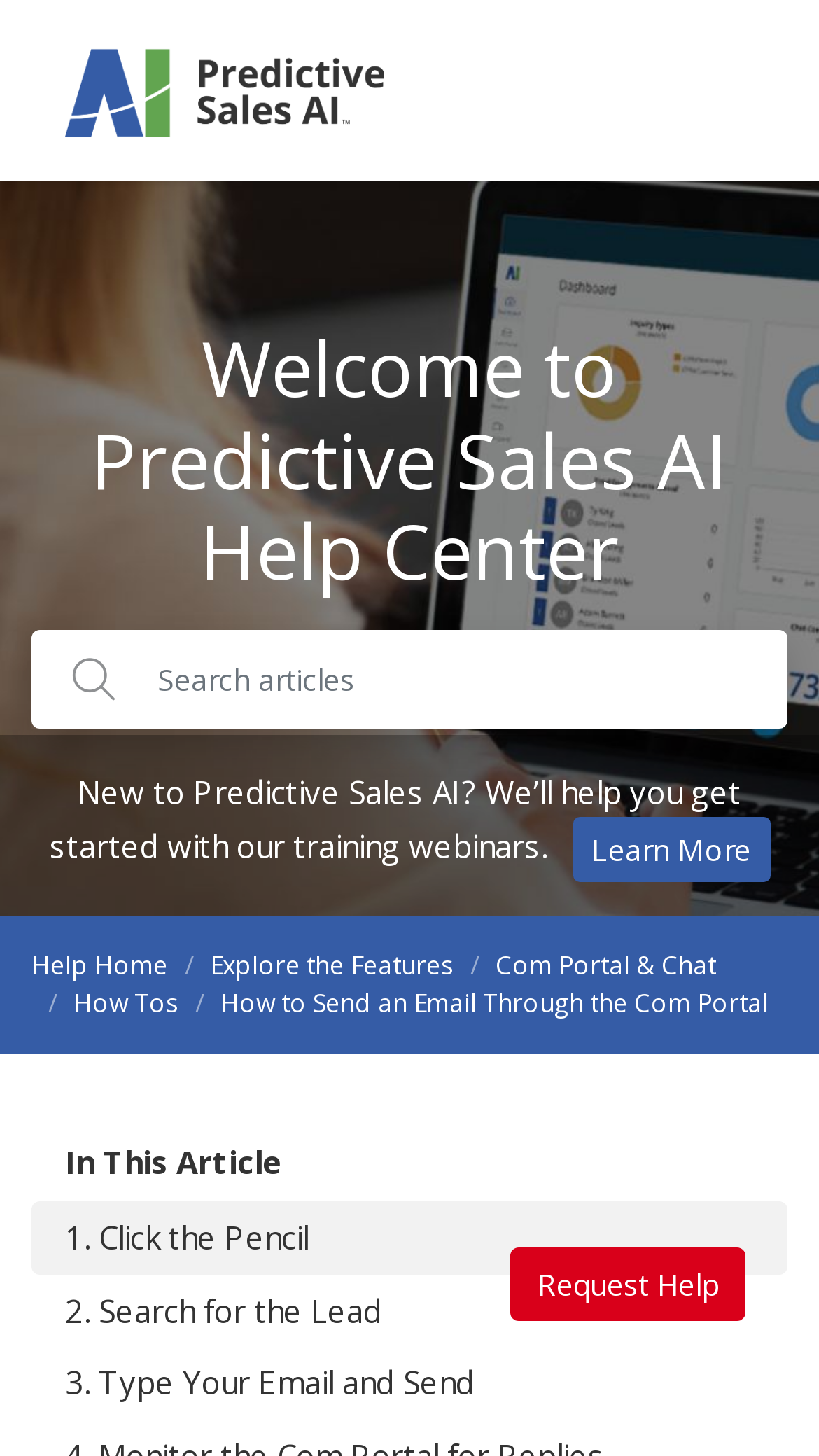What is the purpose of the button on the top-right corner?
Answer the question with just one word or phrase using the image.

Request Help